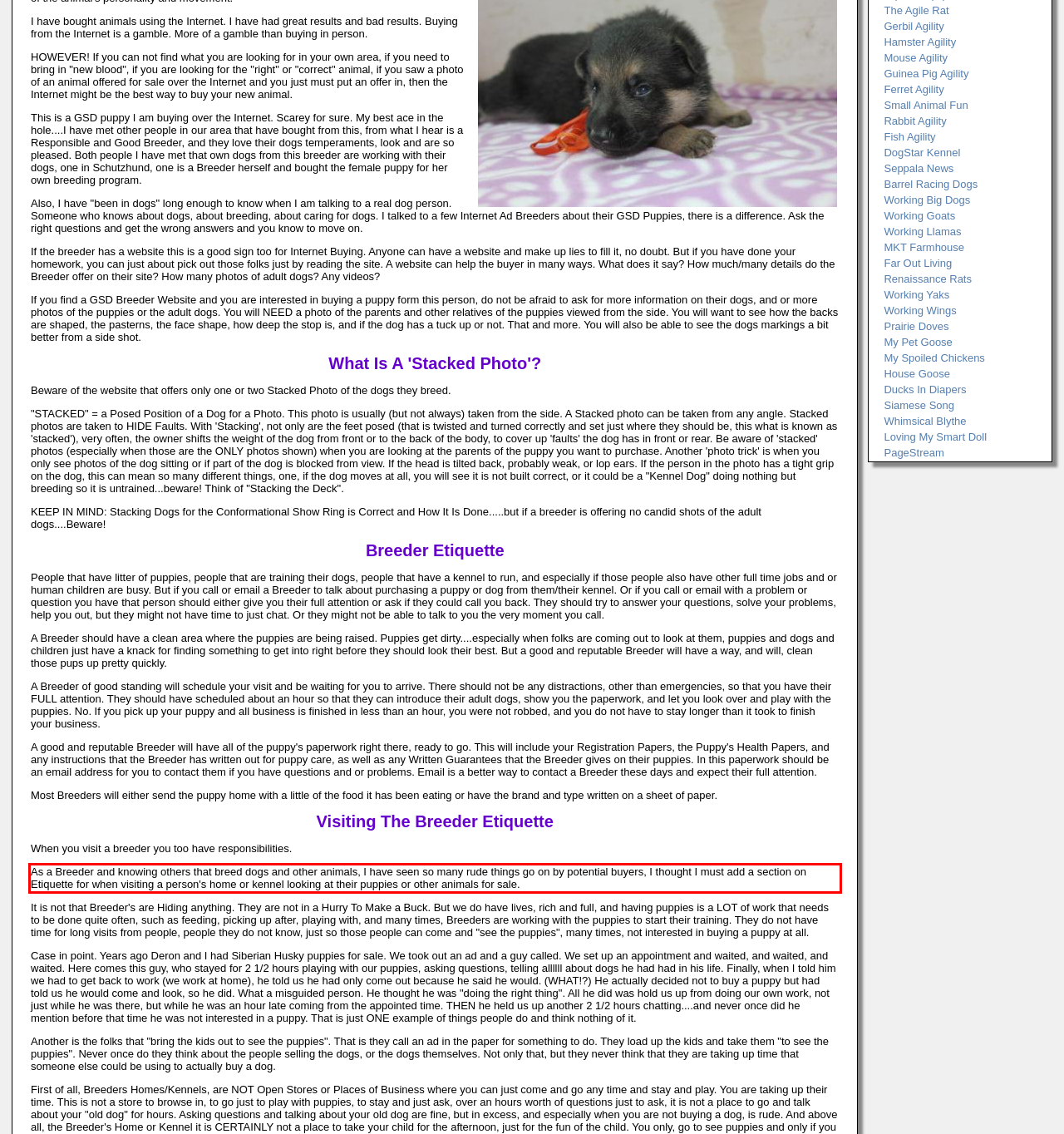Please use OCR to extract the text content from the red bounding box in the provided webpage screenshot.

As a Breeder and knowing others that breed dogs and other animals, I have seen so many rude things go on by potential buyers, I thought I must add a section on Etiquette for when visiting a person's home or kennel looking at their puppies or other animals for sale.